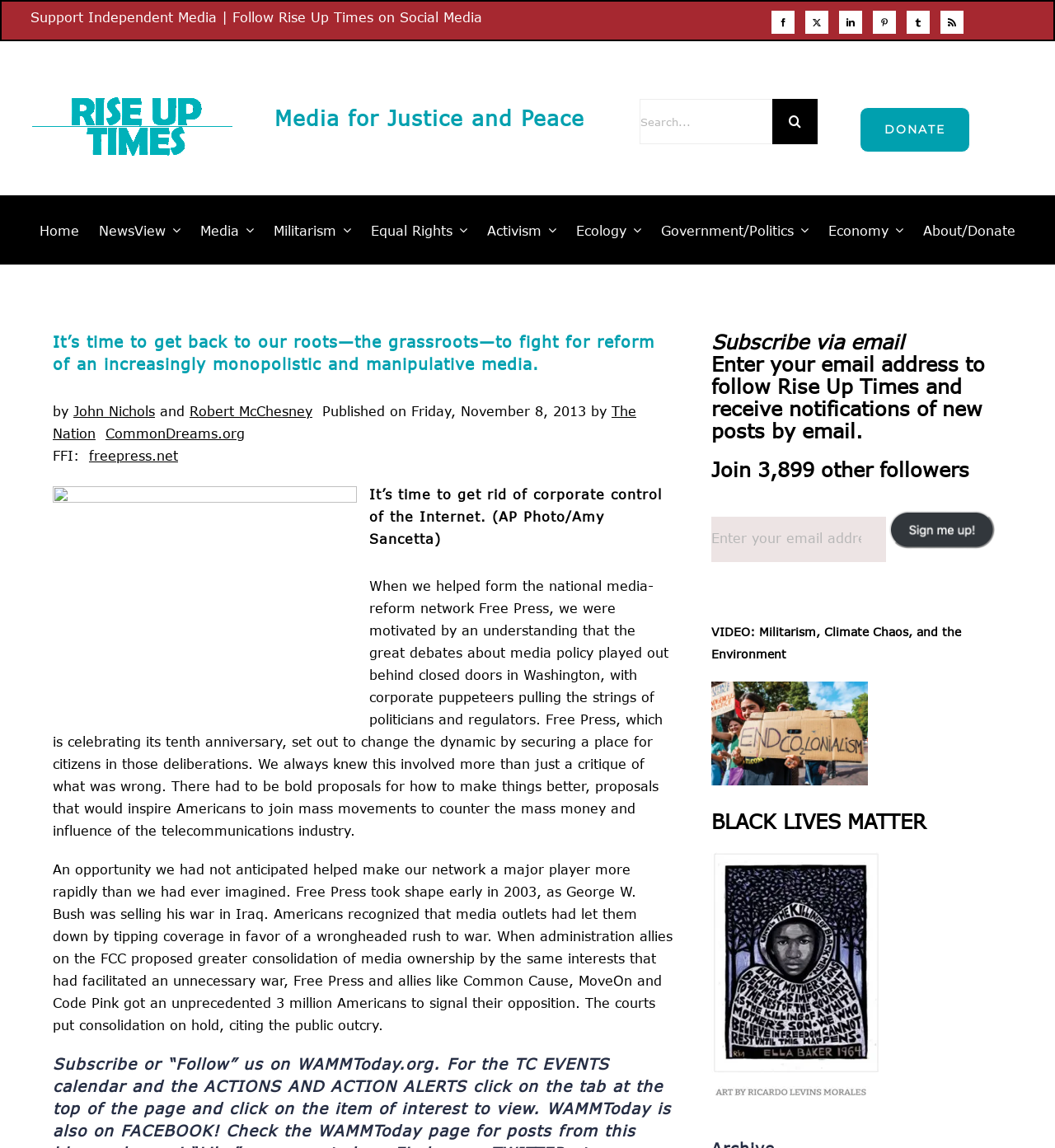Please mark the bounding box coordinates of the area that should be clicked to carry out the instruction: "Follow Rise Up Times on Facebook".

[0.731, 0.009, 0.753, 0.029]